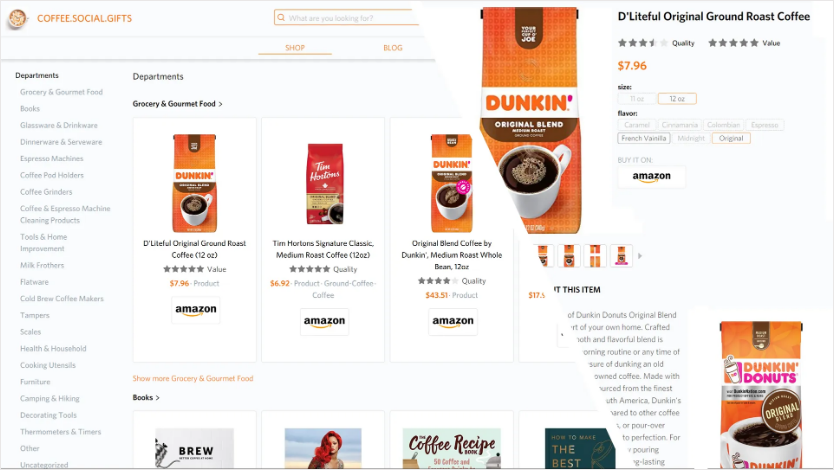Please give a succinct answer using a single word or phrase:
What is the size of the coffee product?

12-ounce